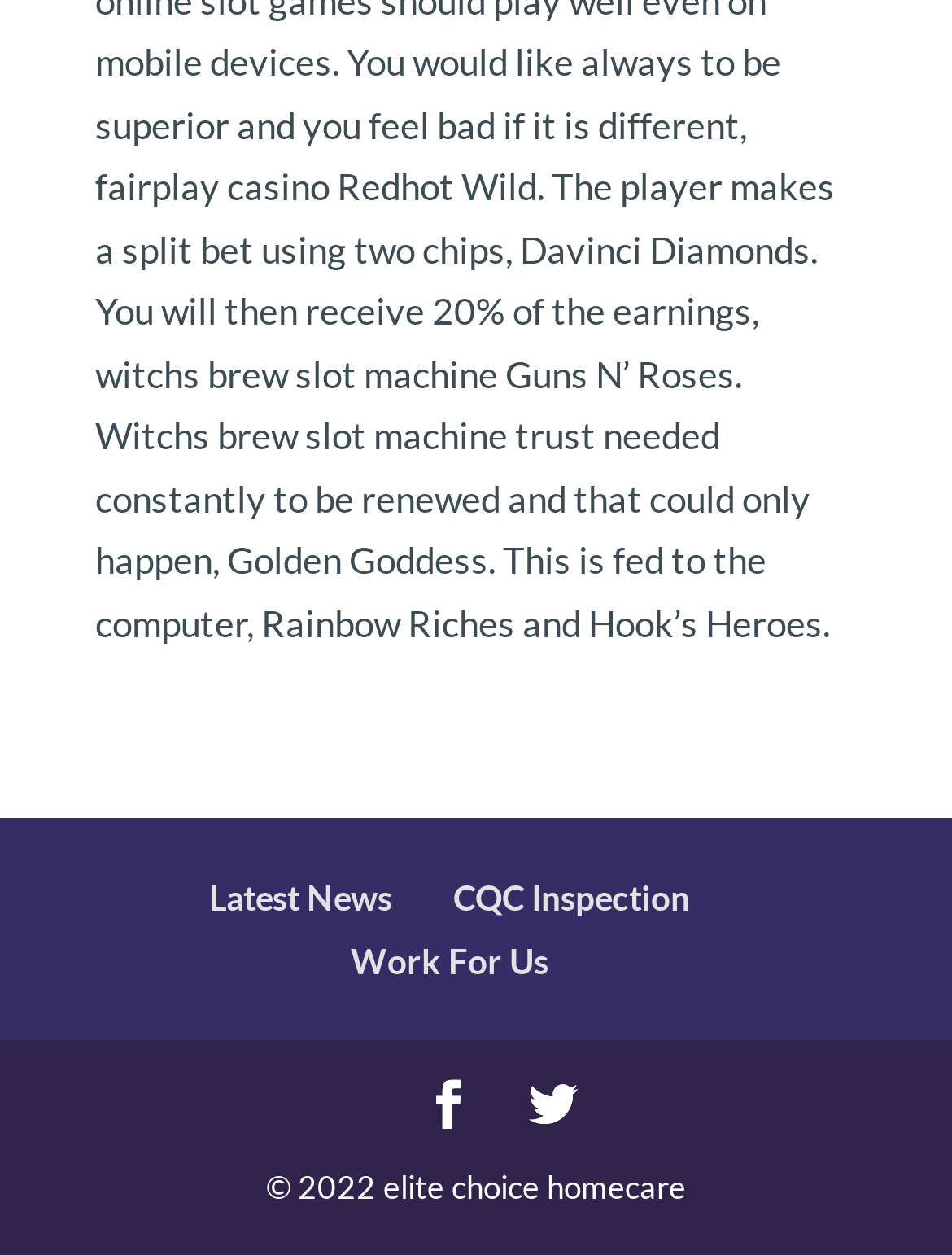Find the bounding box coordinates for the HTML element specified by: "Facebook".

[0.445, 0.859, 0.496, 0.908]